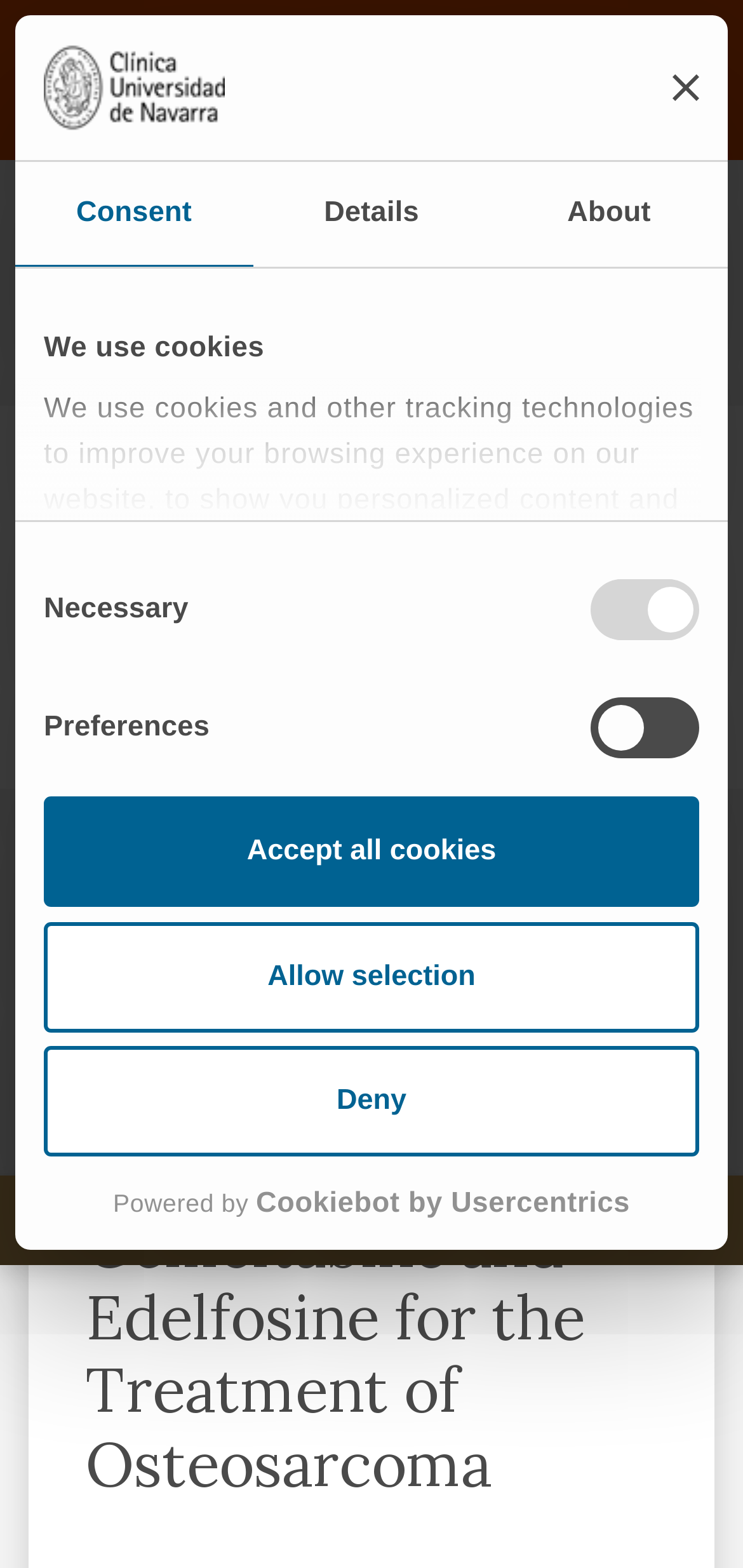Identify and extract the main heading of the webpage.

Combinatorial Nanomedicine Made of Squalenoyl-Gemcitabine and Edelfosine for the Treatment of Osteosarcoma